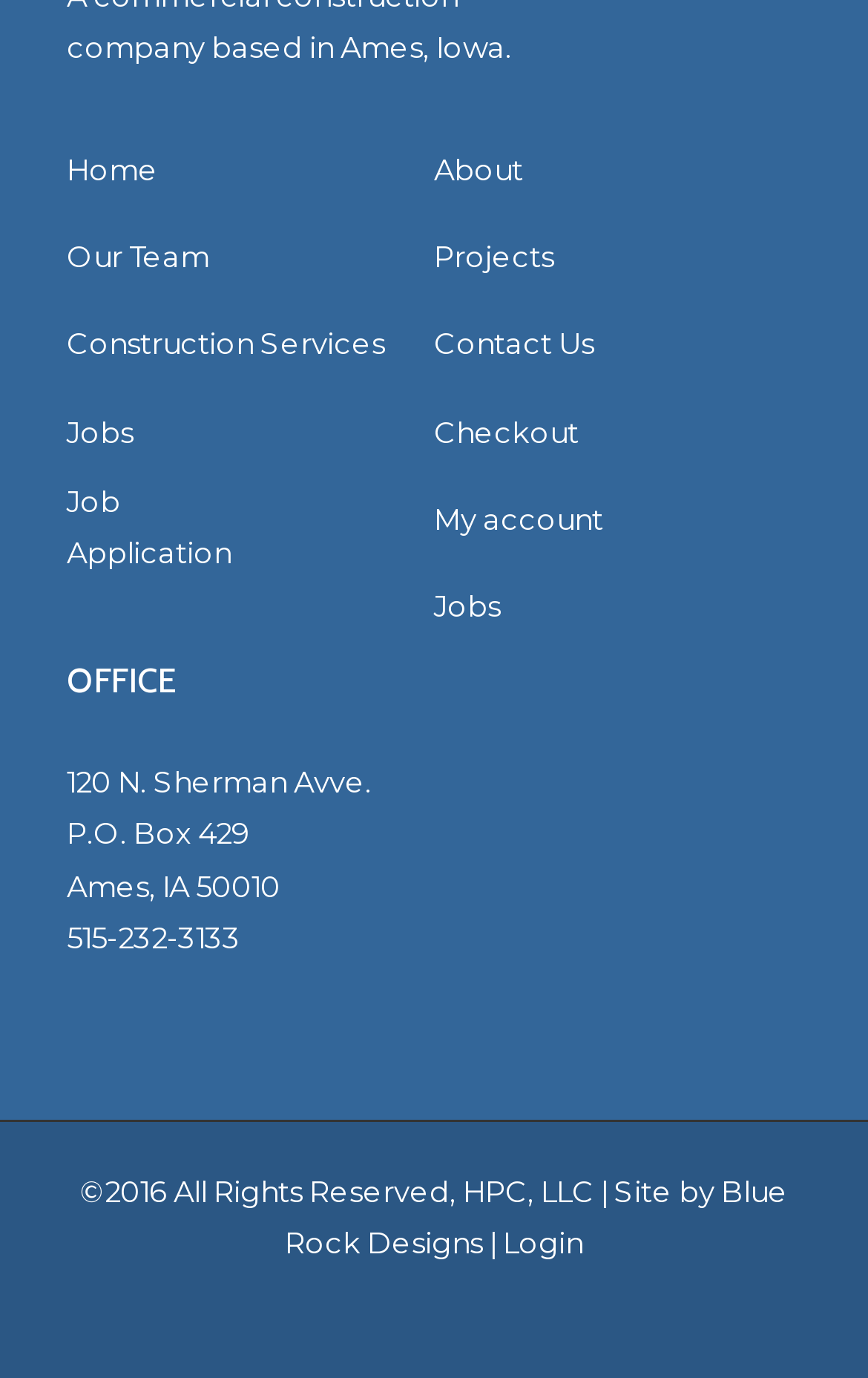How many navigation links are there in the top section of the webpage?
Give a comprehensive and detailed explanation for the question.

The answer can be found by counting the number of link elements in the top section of the webpage, which includes links such as 'Home', 'About', 'Our Team', and so on.